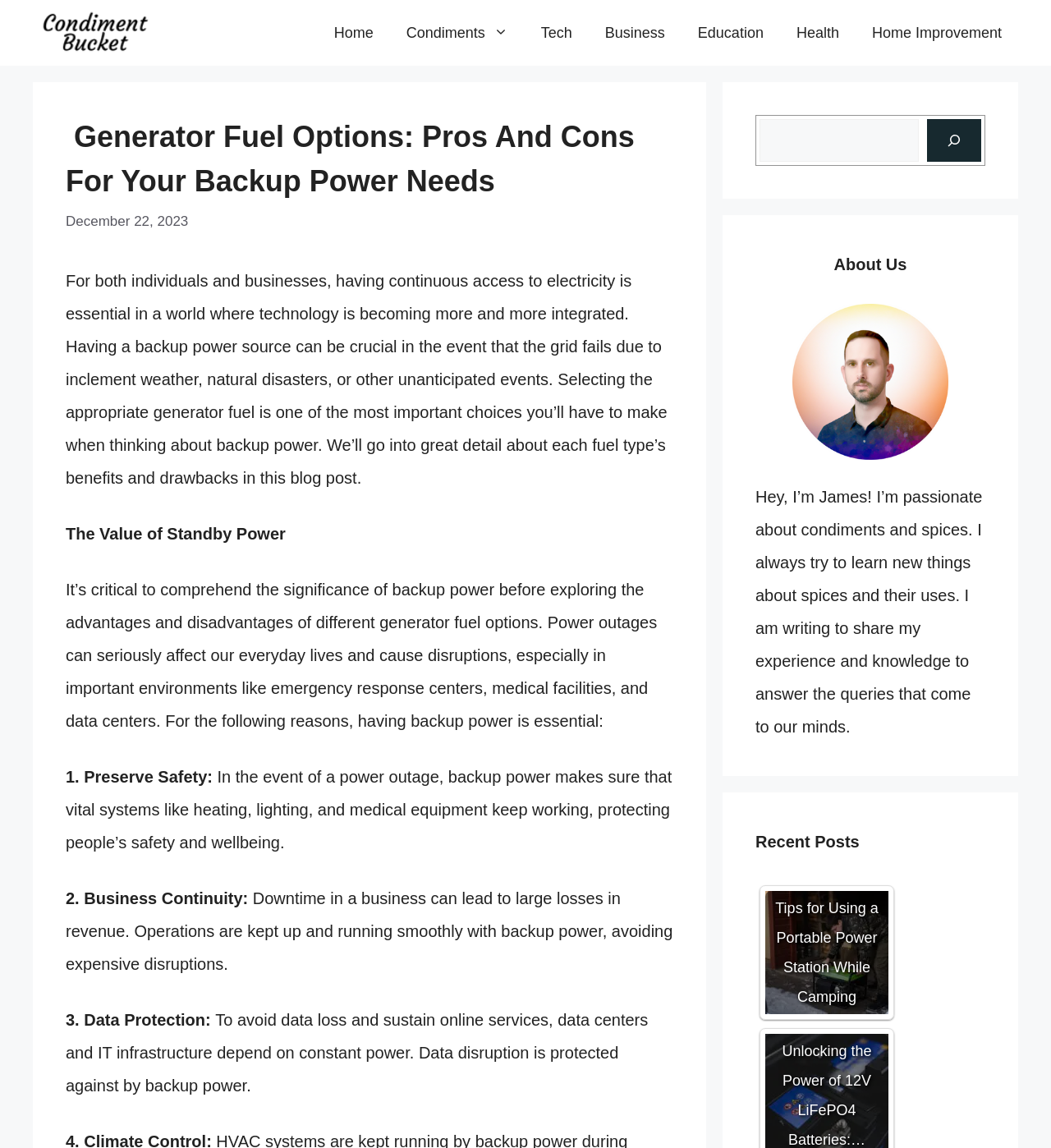Pinpoint the bounding box coordinates of the clickable area needed to execute the instruction: "click DONATE". The coordinates should be specified as four float numbers between 0 and 1, i.e., [left, top, right, bottom].

None